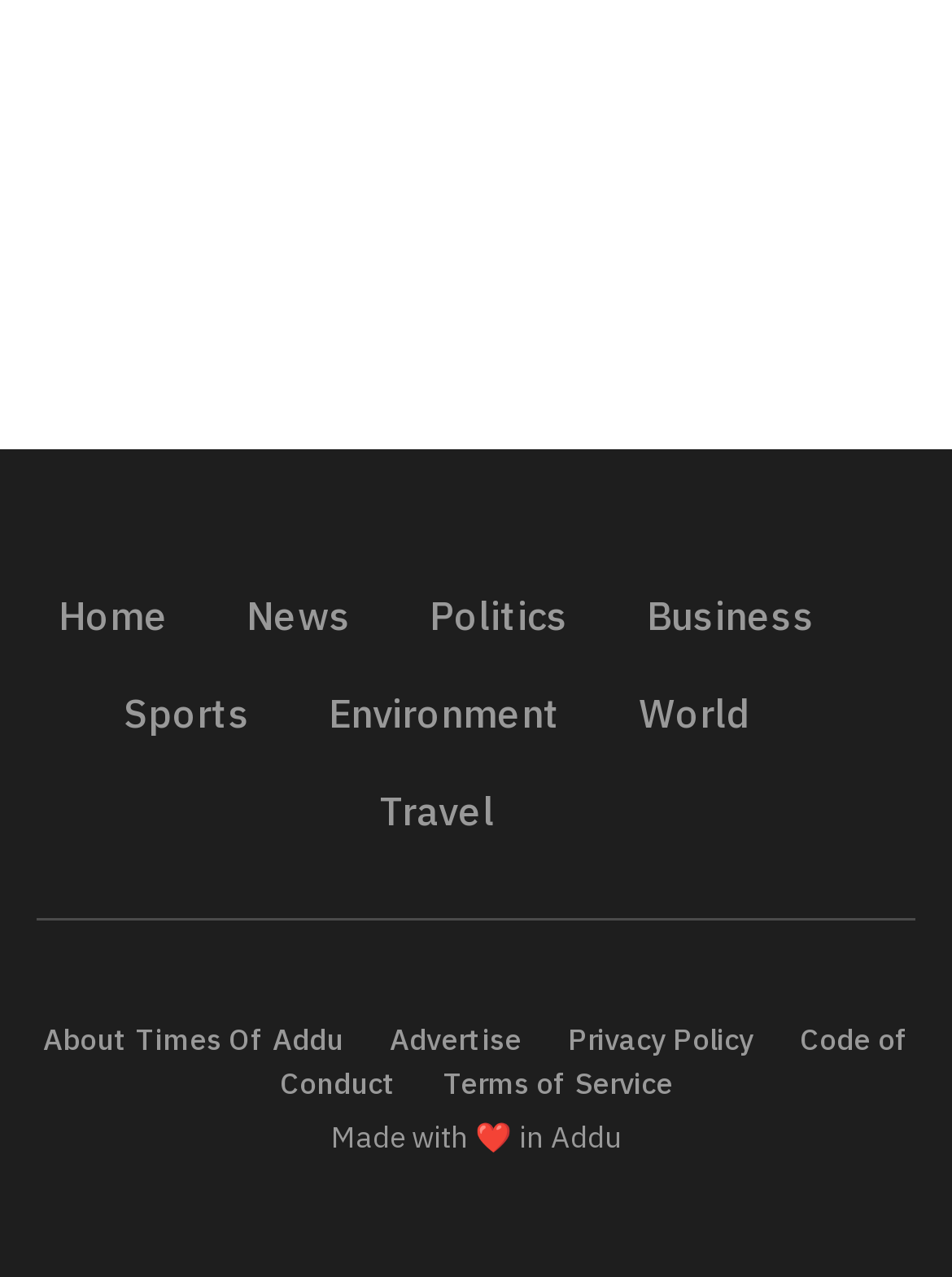Provide the bounding box coordinates for the area that should be clicked to complete the instruction: "read news".

[0.259, 0.444, 0.41, 0.521]